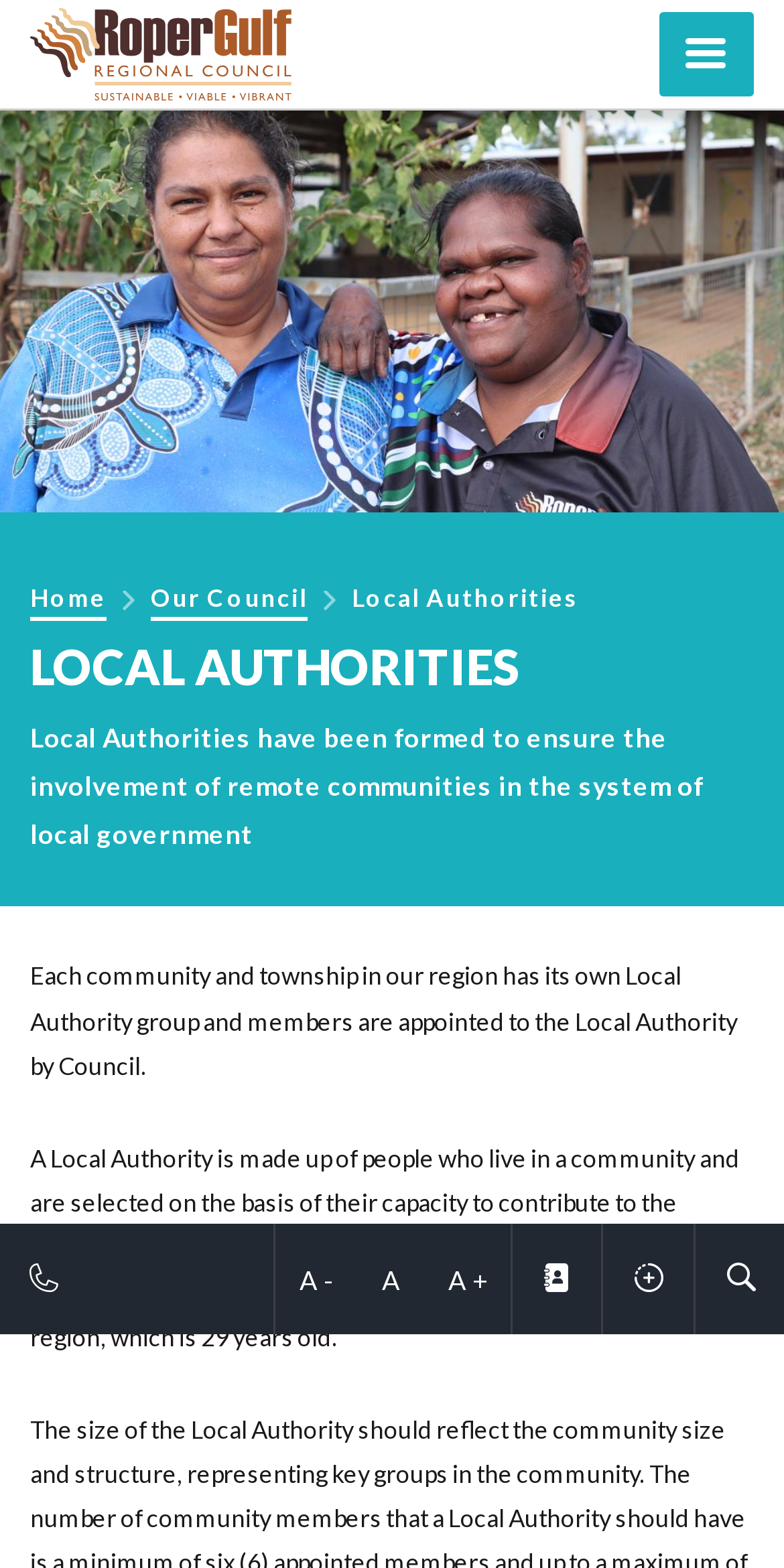Given the description alt="Ropergulf Regional Council", predict the bounding box coordinates of the UI element. Ensure the coordinates are in the format (top-left x, top-left y, bottom-right x, bottom-right y) and all values are between 0 and 1.

[0.038, 0.005, 0.372, 0.064]